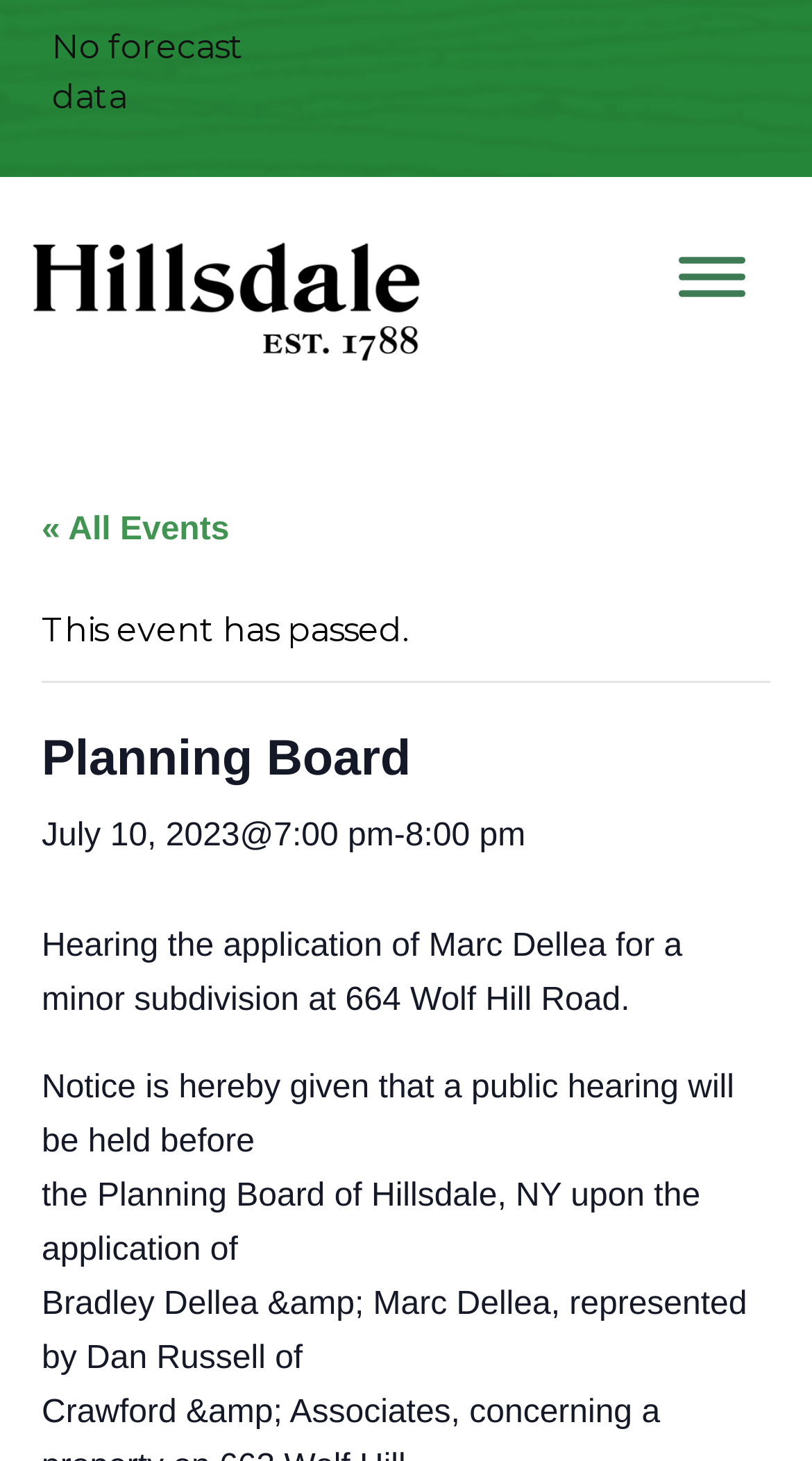Locate the bounding box of the UI element described in the following text: "aria-label="Toggle Menu"".

[0.836, 0.176, 0.918, 0.203]